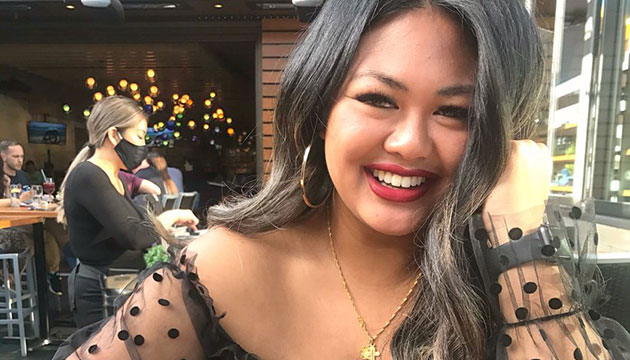What is the style of Issabelle's blouse?
Provide a detailed answer to the question, using the image to inform your response.

According to the caption, Issabelle Frial is dressed in a stylish black blouse adorned with playful polka dots, which complements her cheerful persona.